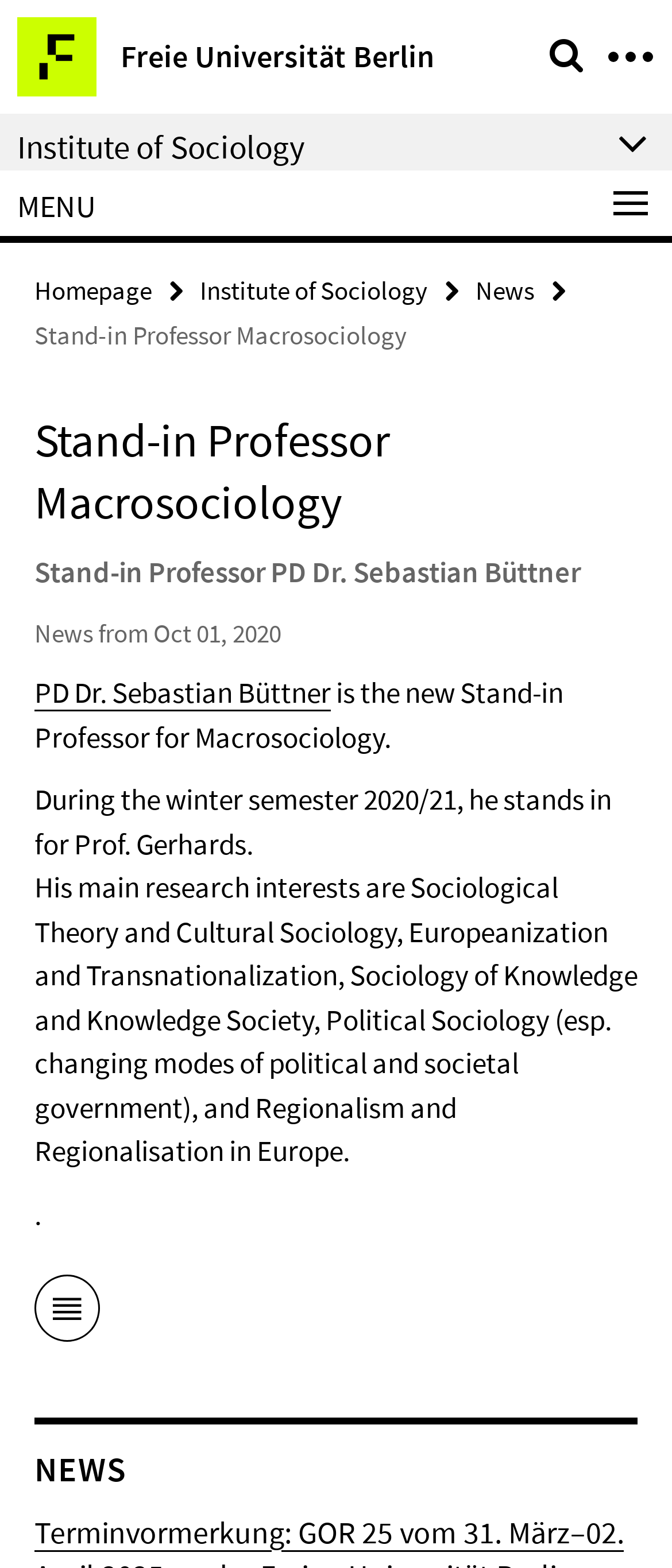Find the UI element described as: "PD Dr. Sebastian Büttner" and predict its bounding box coordinates. Ensure the coordinates are four float numbers between 0 and 1, [left, top, right, bottom].

[0.051, 0.43, 0.492, 0.454]